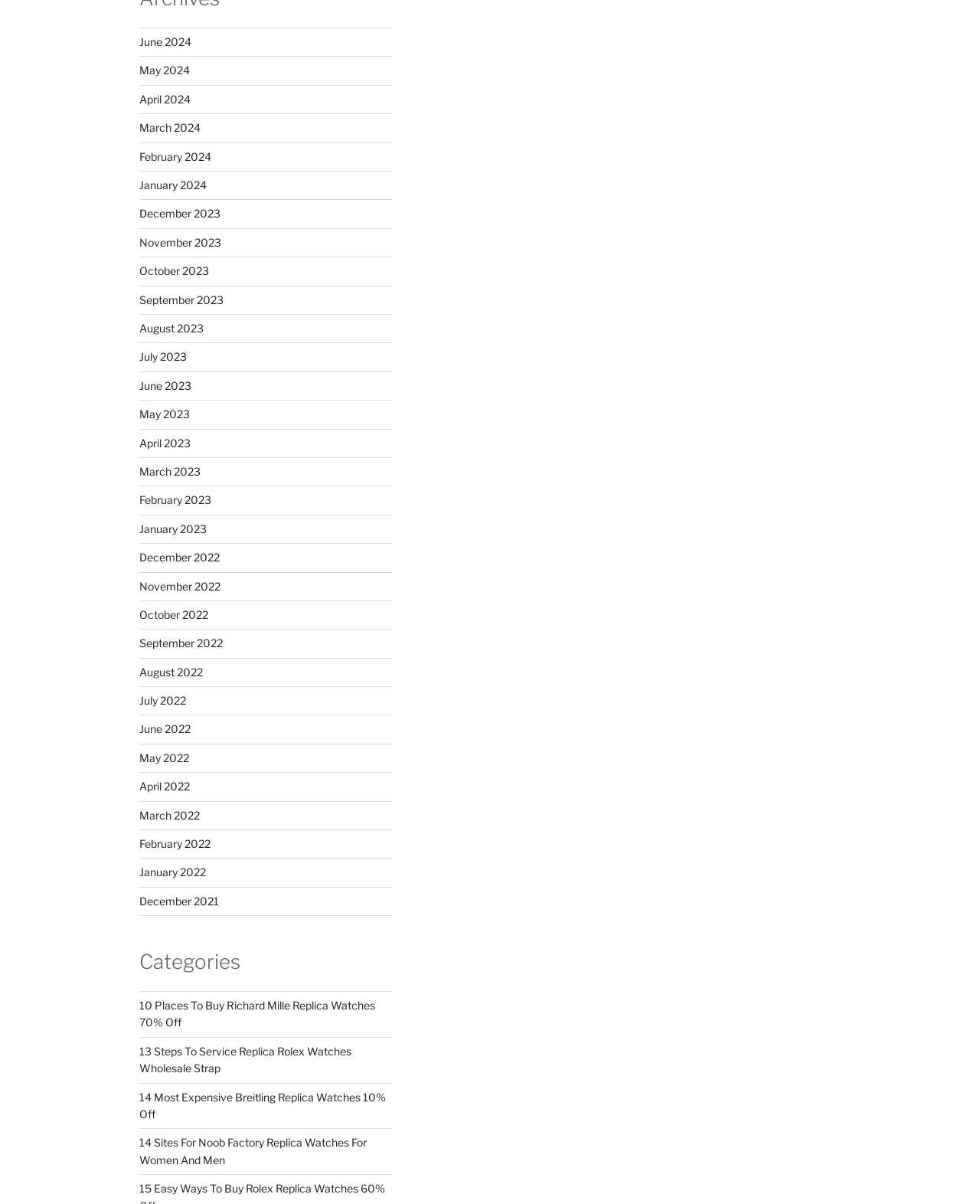Please identify the bounding box coordinates of the area that needs to be clicked to follow this instruction: "View Categories".

[0.142, 0.788, 0.4, 0.811]